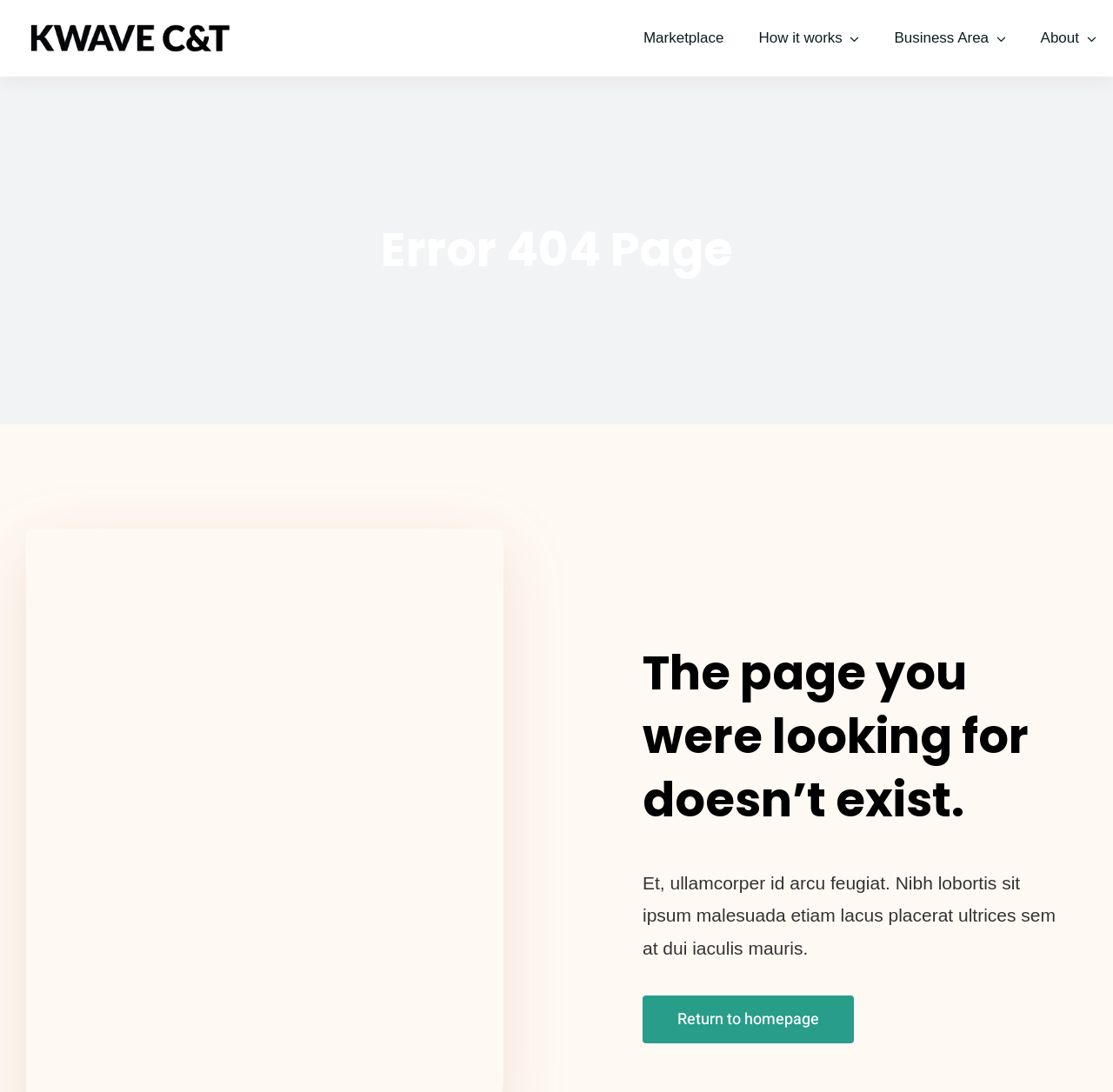Generate a detailed explanation of the webpage's features and information.

The webpage displays a "Page not found" error message. At the top left corner, there is a logo link labeled "logo_b". Next to it, there are three navigation links: "Marketplace", "How it works", and "Business Area", which are aligned horizontally and take up most of the top section of the page.

Below the navigation links, there is a prominent "Page Title Bar" region that spans the entire width of the page. Within this region, there is a large heading that reads "Error 404 Page". 

Further down, there is another heading that states "The page you were looking for doesn’t exist." Below this heading, there is a paragraph of text that describes the error in more detail. The text explains that the page being looked for does not exist, and provides some additional information about the error.

At the bottom of the page, there is a link labeled "Return to homepage" that allows users to navigate back to the website's main page.